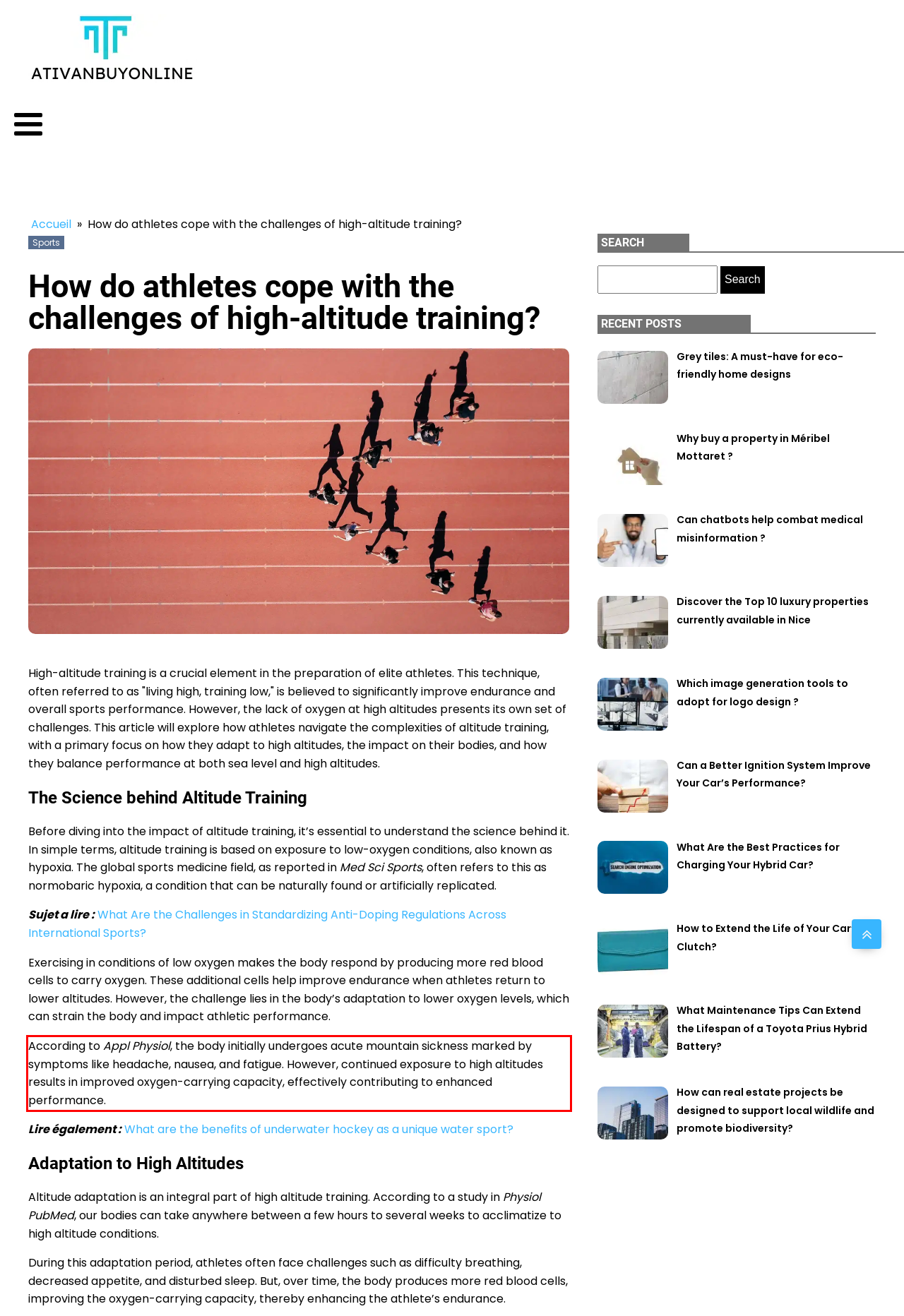In the screenshot of the webpage, find the red bounding box and perform OCR to obtain the text content restricted within this red bounding box.

According to Appl Physiol, the body initially undergoes acute mountain sickness marked by symptoms like headache, nausea, and fatigue. However, continued exposure to high altitudes results in improved oxygen-carrying capacity, effectively contributing to enhanced performance.